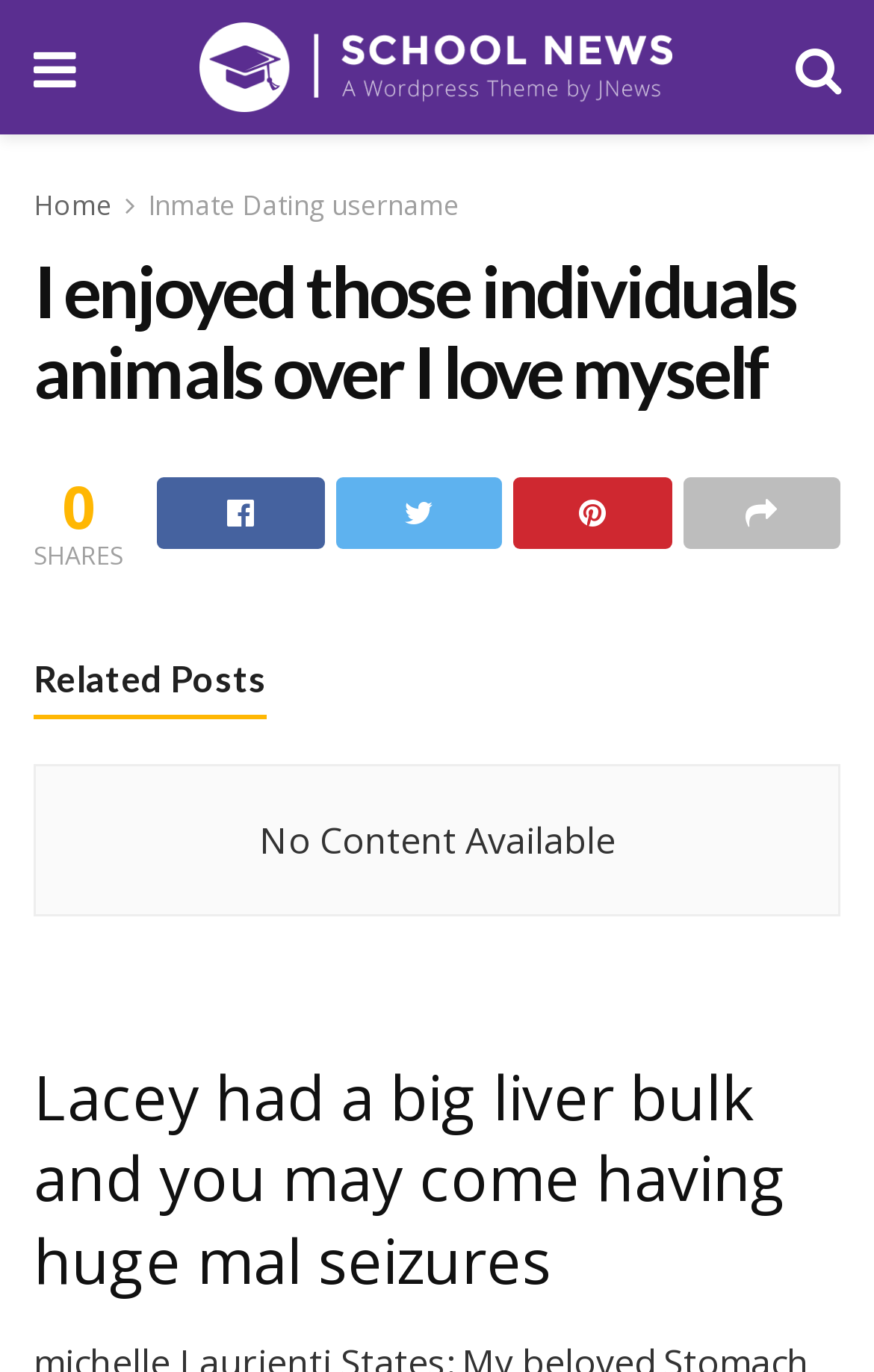Reply to the question below using a single word or brief phrase:
What is the condition of Lacey?

Big liver bulk and seizures